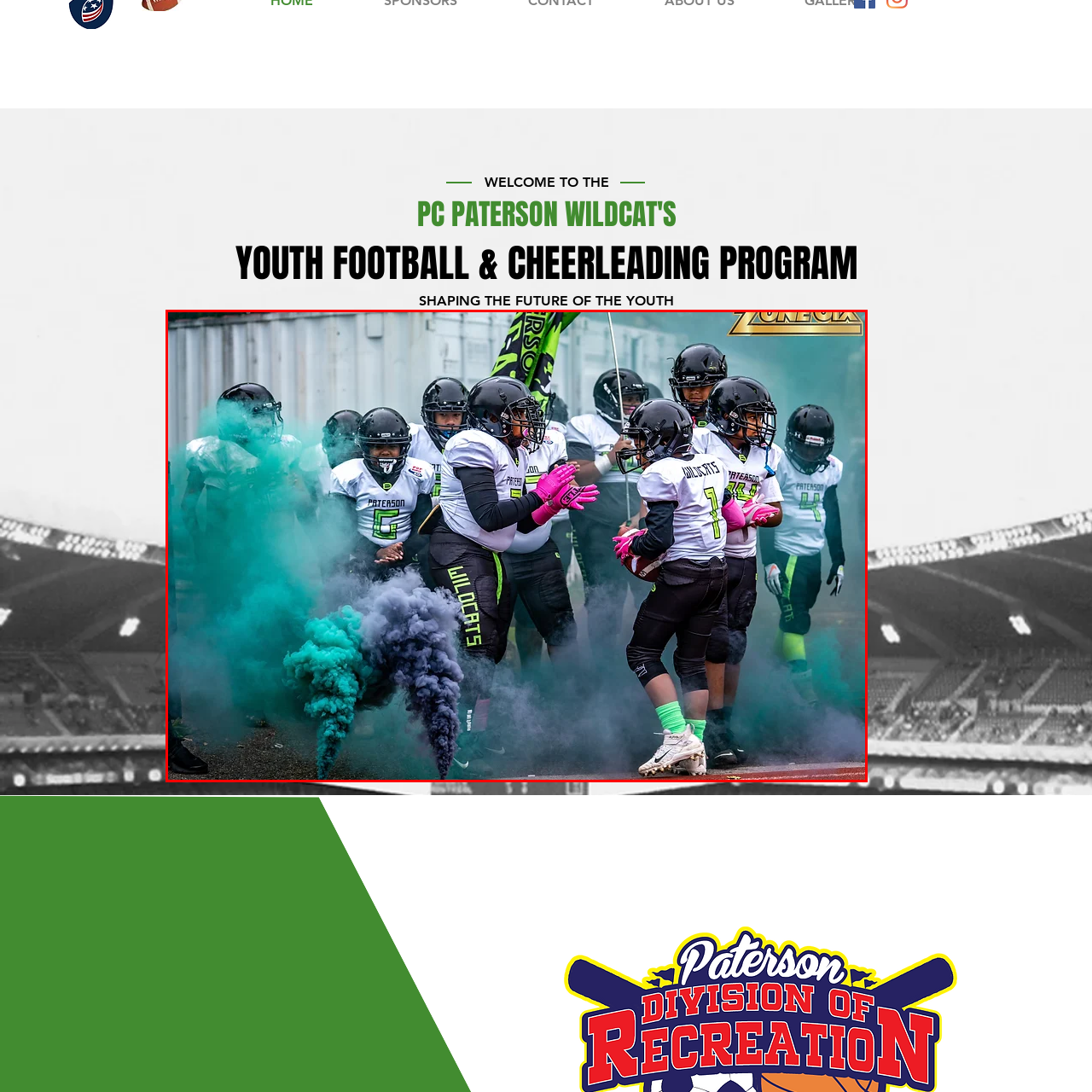What is the significance of the pink gloves?
Please review the image inside the red bounding box and answer using a single word or phrase.

Breast cancer awareness